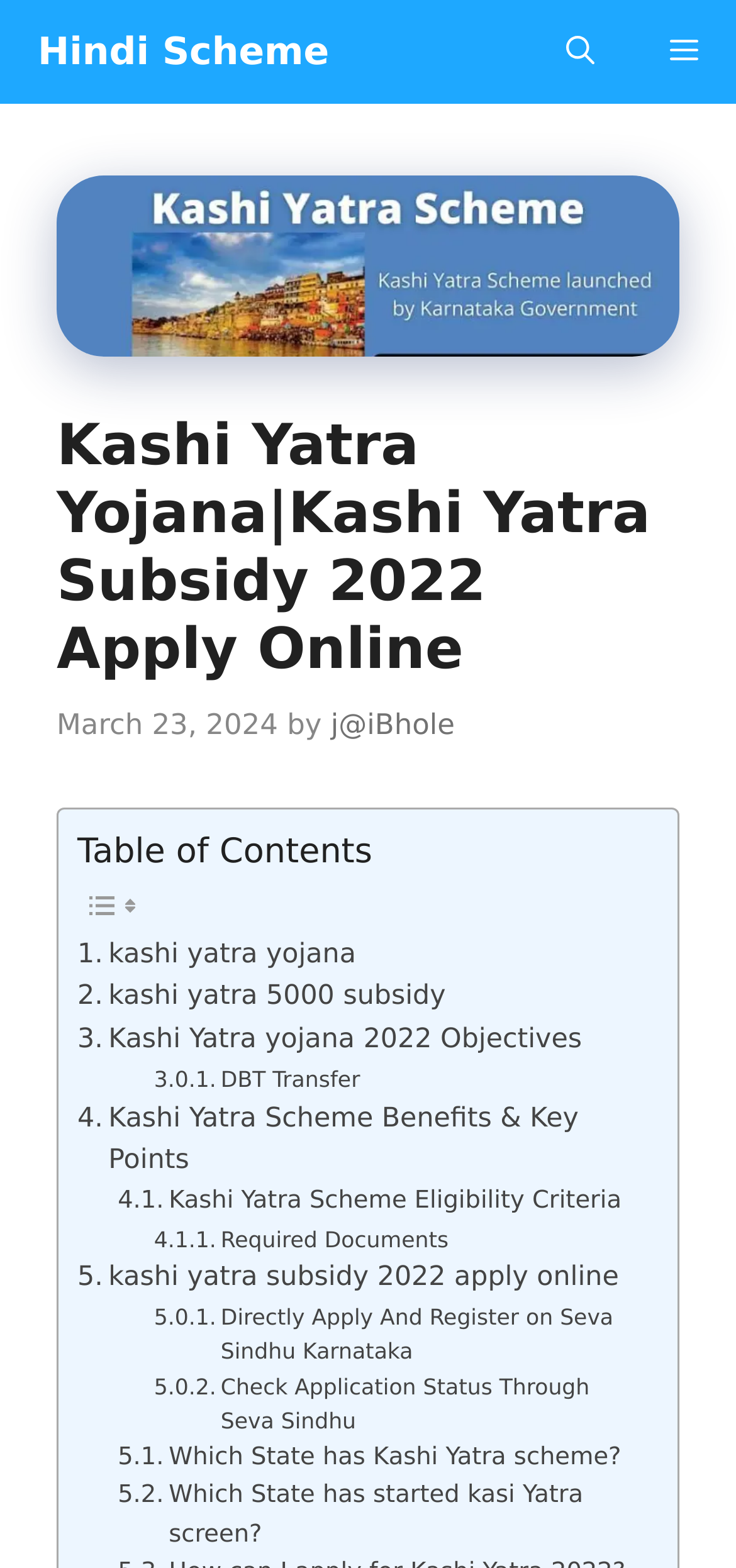Summarize the contents and layout of the webpage in detail.

The webpage is about the Kashi Yatra Yojana, a subsidy scheme. At the top, there is a primary navigation menu with links to "Hindi Scheme" and a button to expand the menu. Next to the navigation menu, there is a search bar link. 

Below the navigation menu, there is a large image with the title "Kashi Yatra Yojana" and a header section that displays the title "Kashi Yatra Yojana|Kashi Yatra Subsidy 2022 Apply Online" along with the date "March 23, 2024" and the author "j@iBhole". 

To the right of the header section, there are two small images. Below the header section, there is a table of contents section with links to various parts of the webpage, including "Kashi Yatra Yojana", "Kashi Yatra 5000 Subsidy", "Kashi Yatra Yojana 2022 Objectives", and more. These links are arranged vertically, with the first link at the top and the last link at the bottom. 

There are a total of 13 links in the table of contents section, each describing a different aspect of the Kashi Yatra Yojana, such as its benefits, eligibility criteria, required documents, and application process.